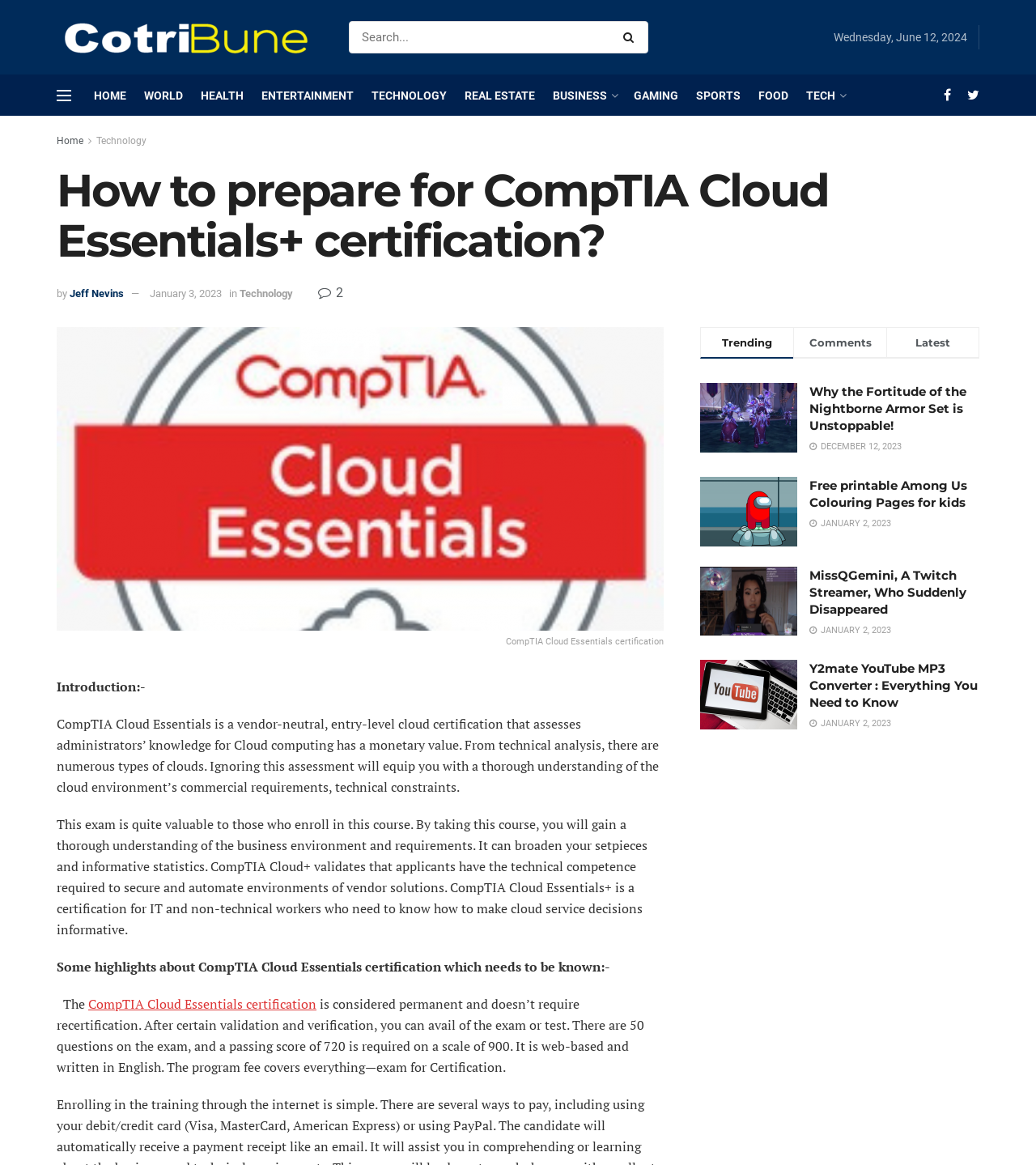Point out the bounding box coordinates of the section to click in order to follow this instruction: "Click on the Cotribune logo".

[0.055, 0.016, 0.309, 0.048]